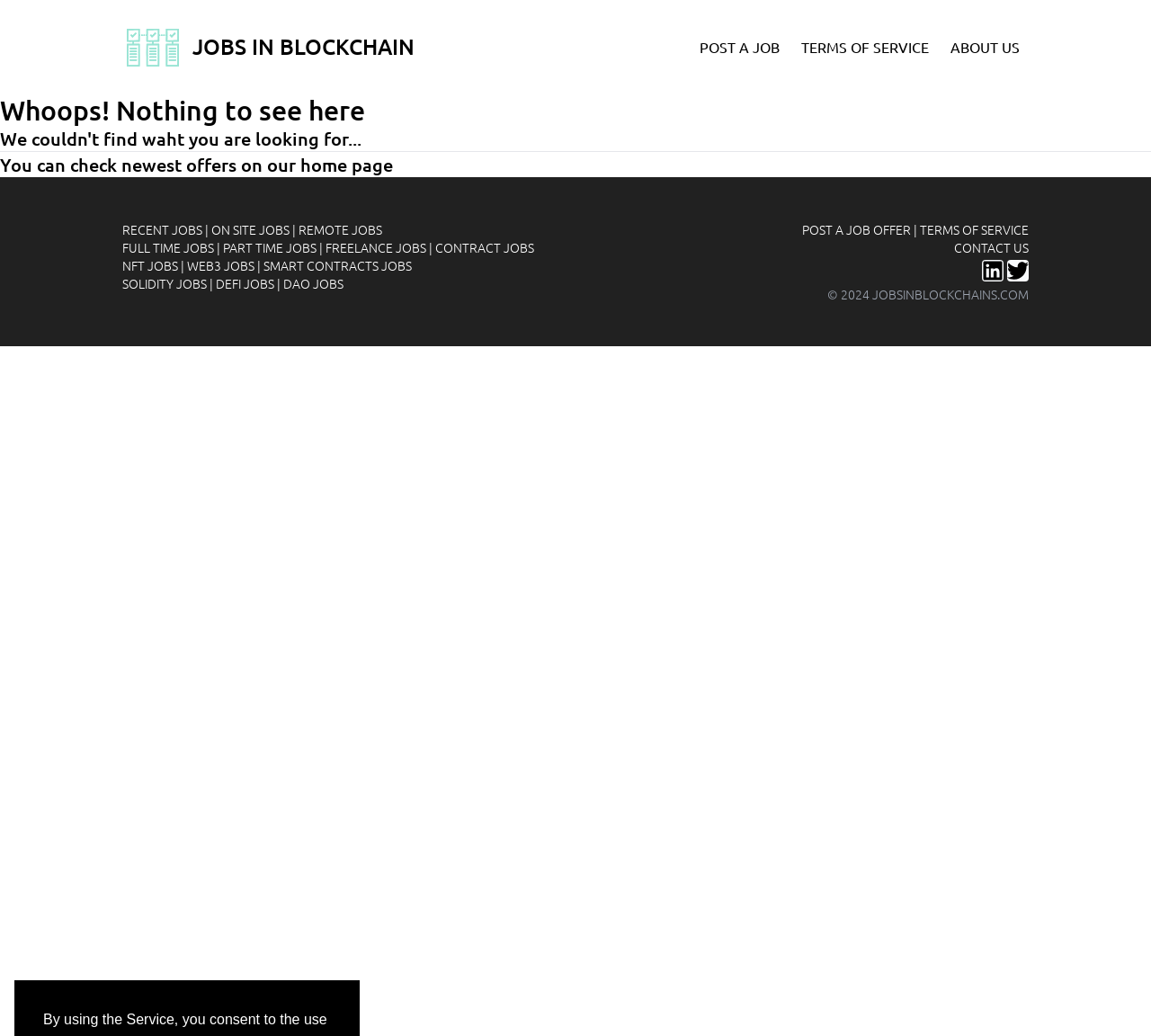Find the bounding box coordinates of the area to click in order to follow the instruction: "Click on the 'POST A JOB' link".

[0.602, 0.028, 0.684, 0.062]